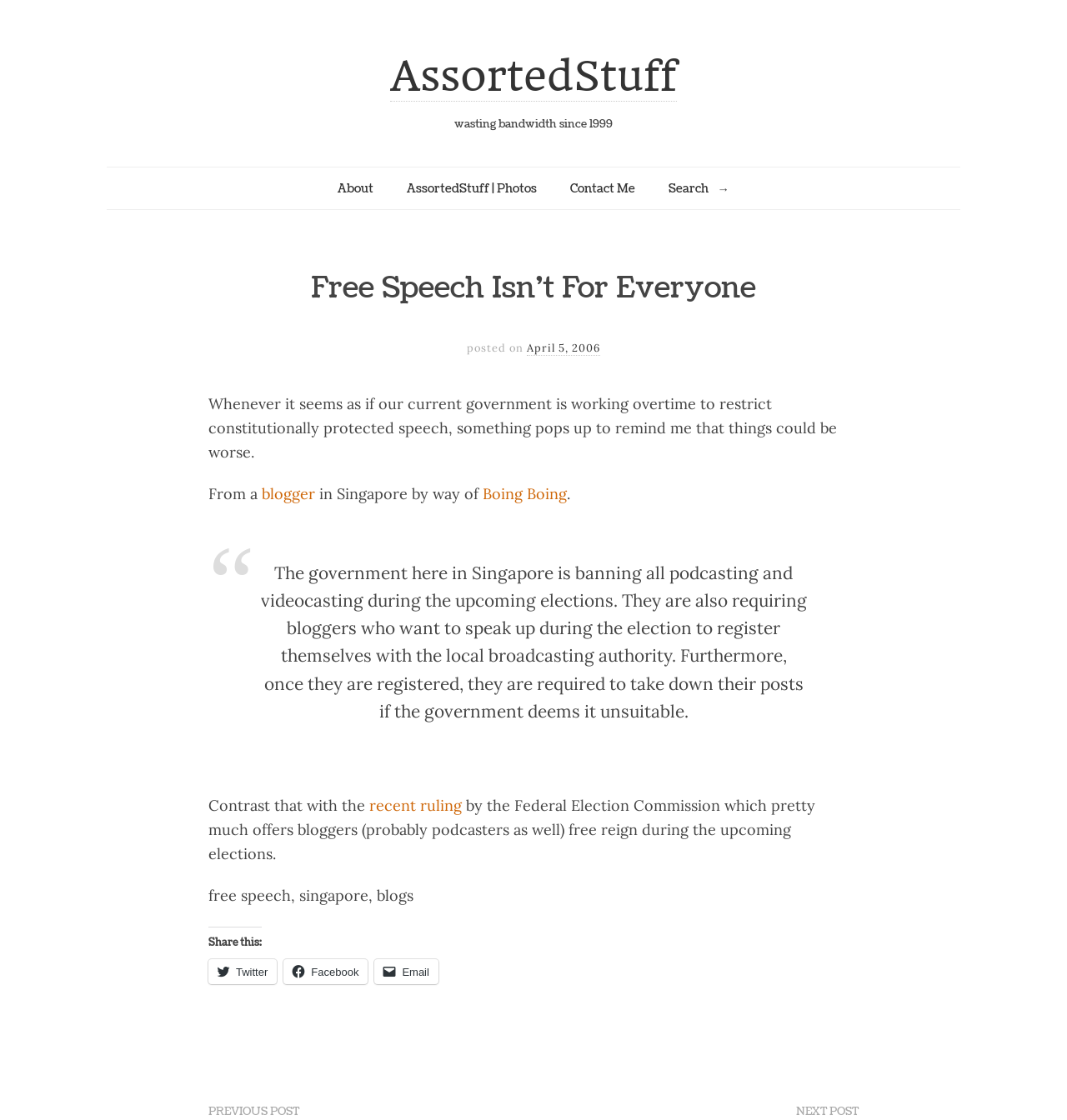By analyzing the image, answer the following question with a detailed response: What is the date of the article?

The date of the article is specified as 'April 5, 2006', which is linked to the text 'posted on'.